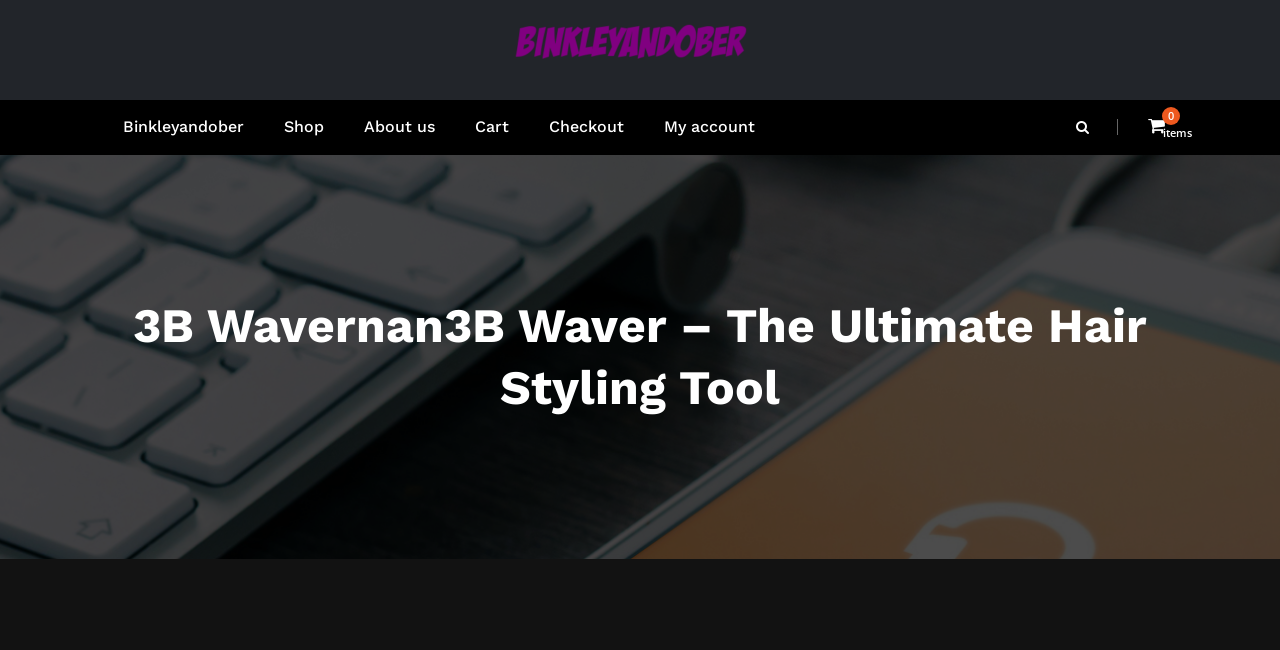Please find and report the primary heading text from the webpage.

3B Wavernan3B Waver – The Ultimate Hair Styling Tool